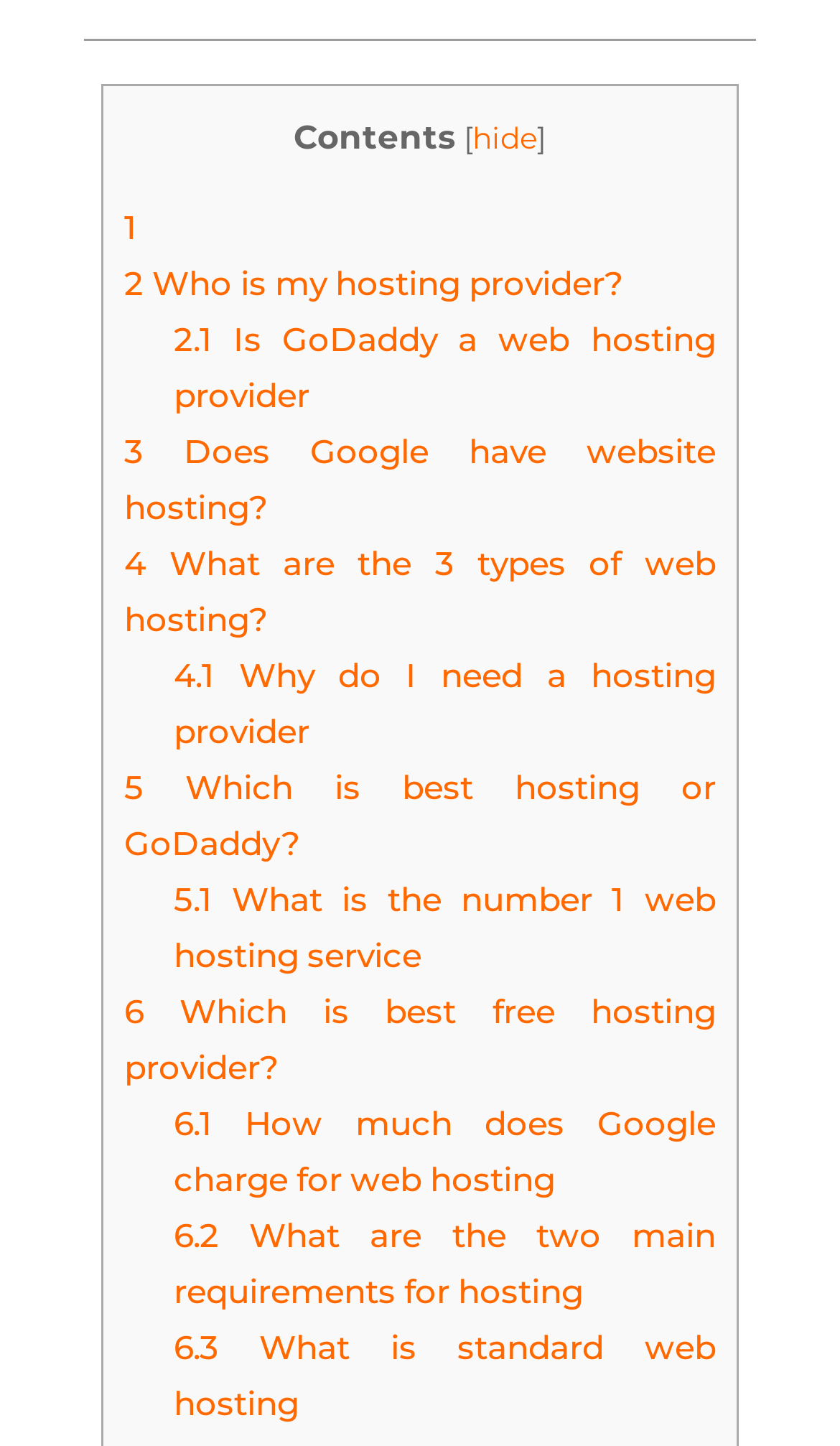Please determine the bounding box coordinates of the element to click in order to execute the following instruction: "Click on 'Who is my hosting provider?'". The coordinates should be four float numbers between 0 and 1, specified as [left, top, right, bottom].

[0.148, 0.182, 0.743, 0.21]